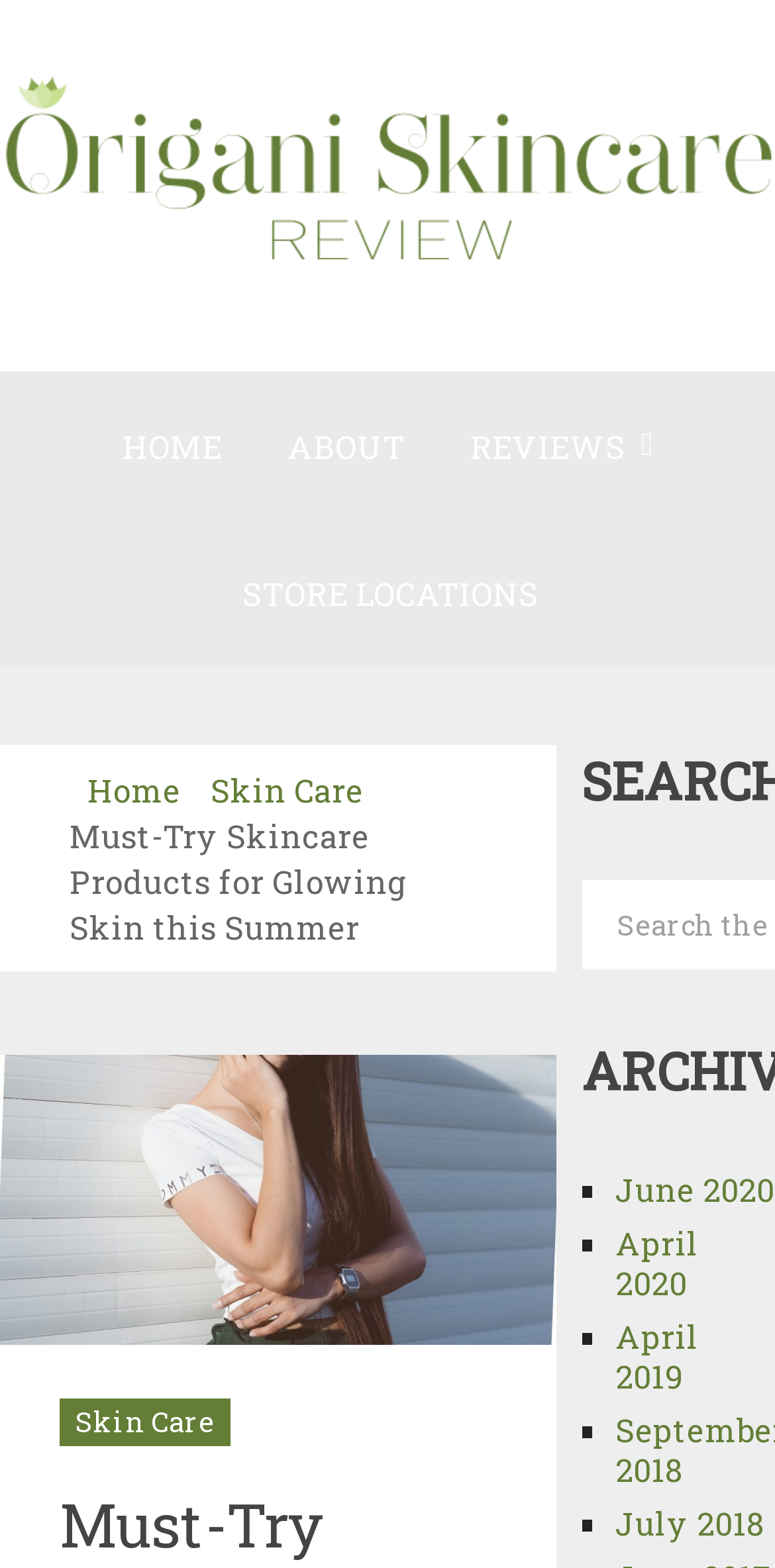Find the bounding box coordinates of the element to click in order to complete the given instruction: "Explore the '#fruit lover' link."

None